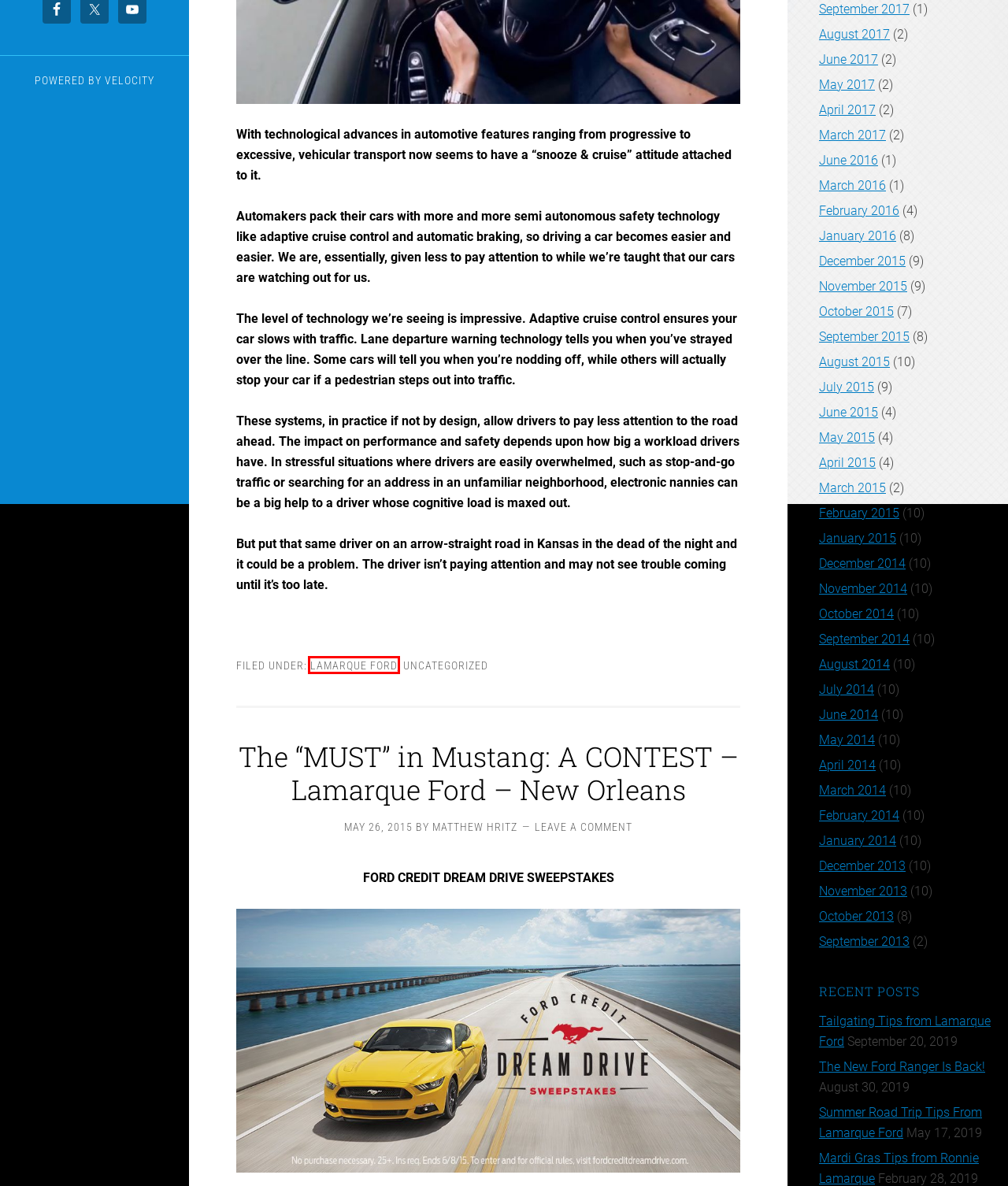Given a webpage screenshot with a red bounding box around a UI element, choose the webpage description that best matches the new webpage after clicking the element within the bounding box. Here are the candidates:
A. 50th | Lamarque Ford - Ronnie Logues
B. The New Ford Ranger Is Back! | Lamarque Ford - Ronnie Logues
C. Summer Road Trip Tips From Lamarque Ford | Lamarque Ford - Ronnie Logues
D. Uncategorized | Lamarque Ford - Ronnie Logues
E. The "MUST" in Mustang: A CONTEST - Lamarque Ford - New Orleans | Lamarque Ford - Ronnie Logues
F. sweepstakes | Lamarque Ford - Ronnie Logues
G. Lamarque Ford | Lamarque Ford - Ronnie Logues
H. DRIVING MISS LAZY: How Safe Is Too Safe? | Lamarque Ford - Ronnie Logues

G